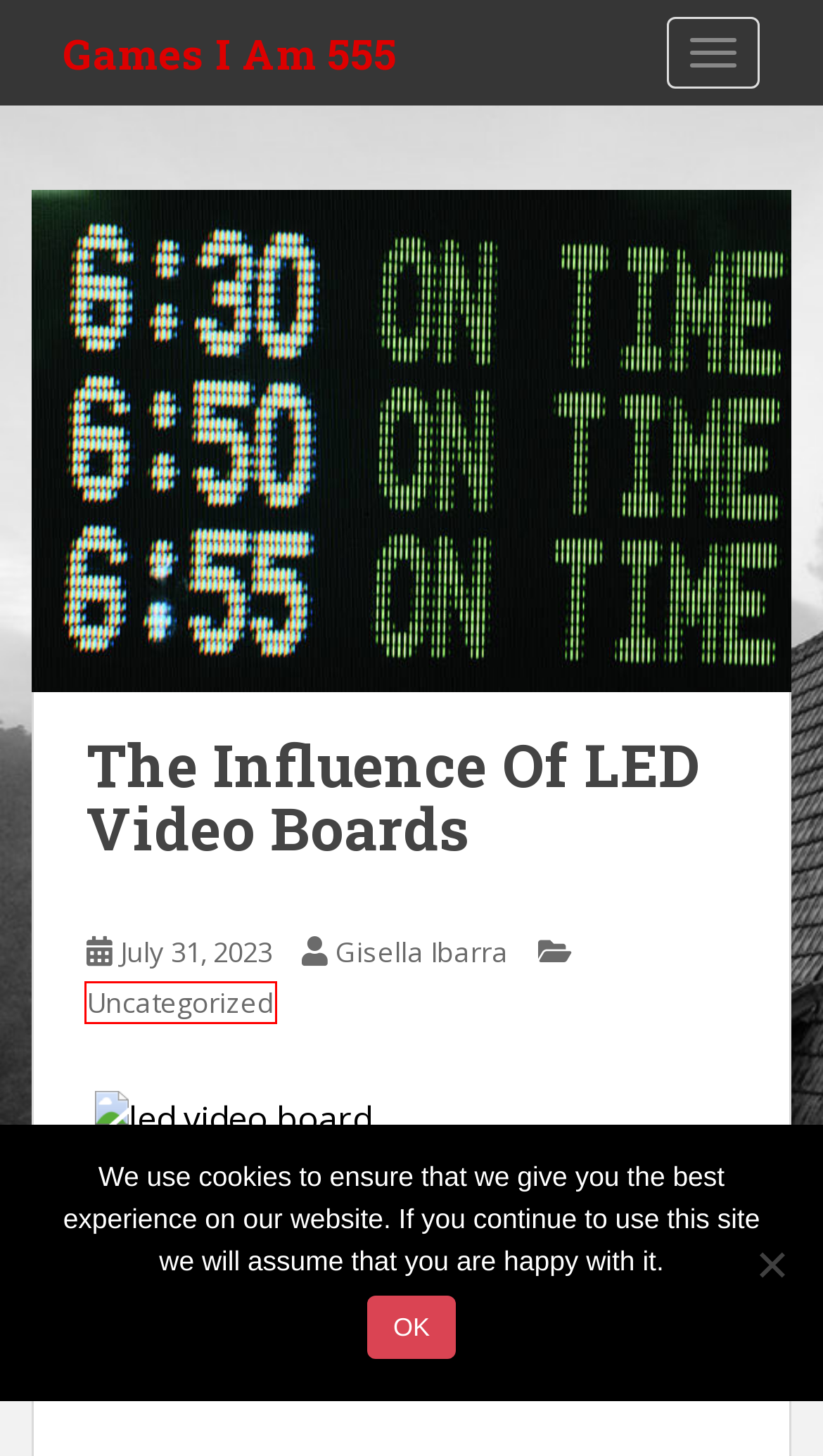Check out the screenshot of a webpage with a red rectangle bounding box. Select the best fitting webpage description that aligns with the new webpage after clicking the element inside the bounding box. Here are the candidates:
A. Fashion: Clothing & Accessories – Games I Am 555
B. Uncategorized – Games I Am 555
C. November 2023 – Games I Am 555
D. October 2023 – Games I Am 555
E. Games I Am 555 – Every Win Is not A Win
F. Why Go For Brightening Your Teeth – Games I Am 555
G. Beyond Relaxation – Games I Am 555
H. Construnction & Building – Games I Am 555

B